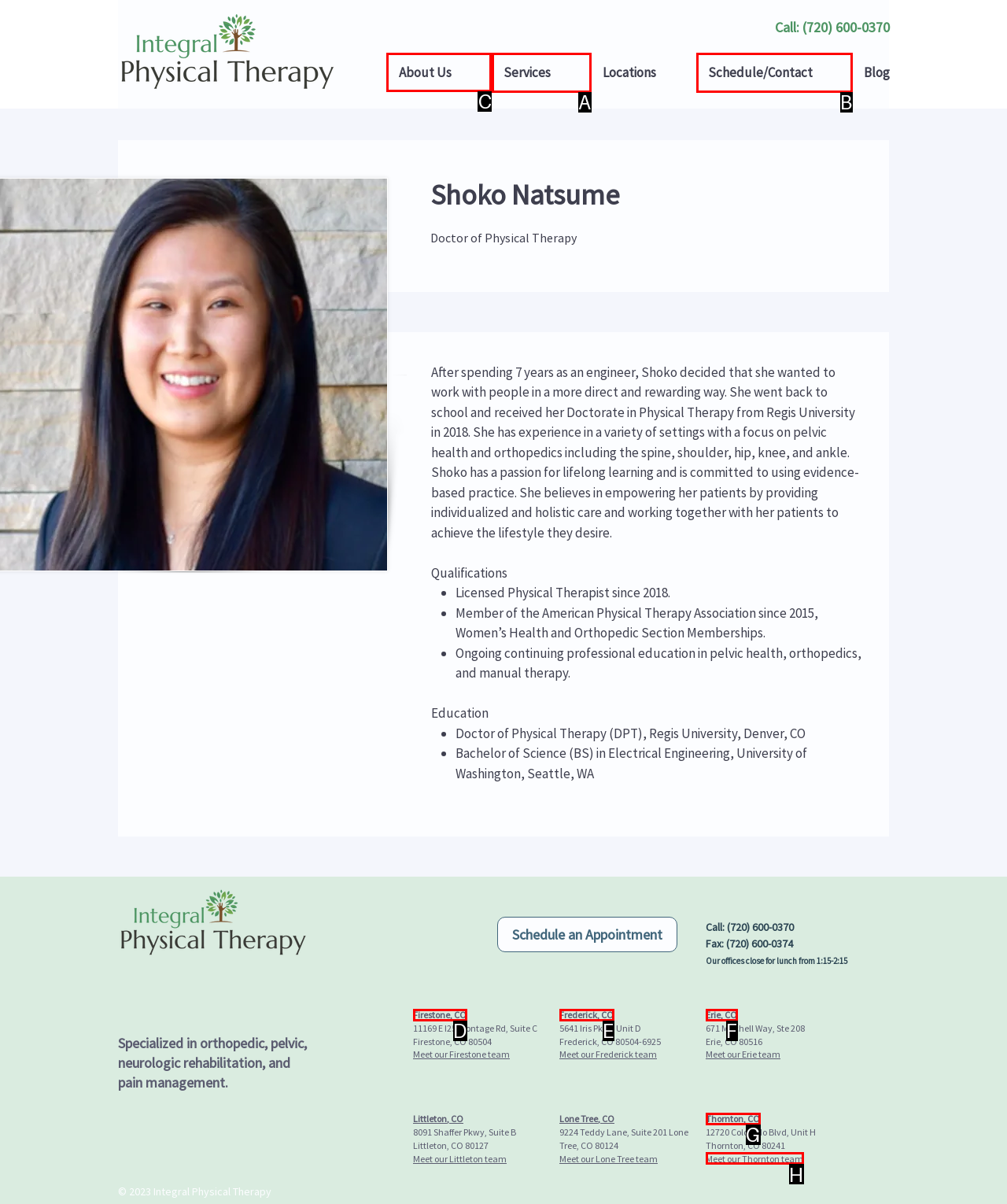Which HTML element should be clicked to perform the following task: Click the 'About Us' link
Reply with the letter of the appropriate option.

C